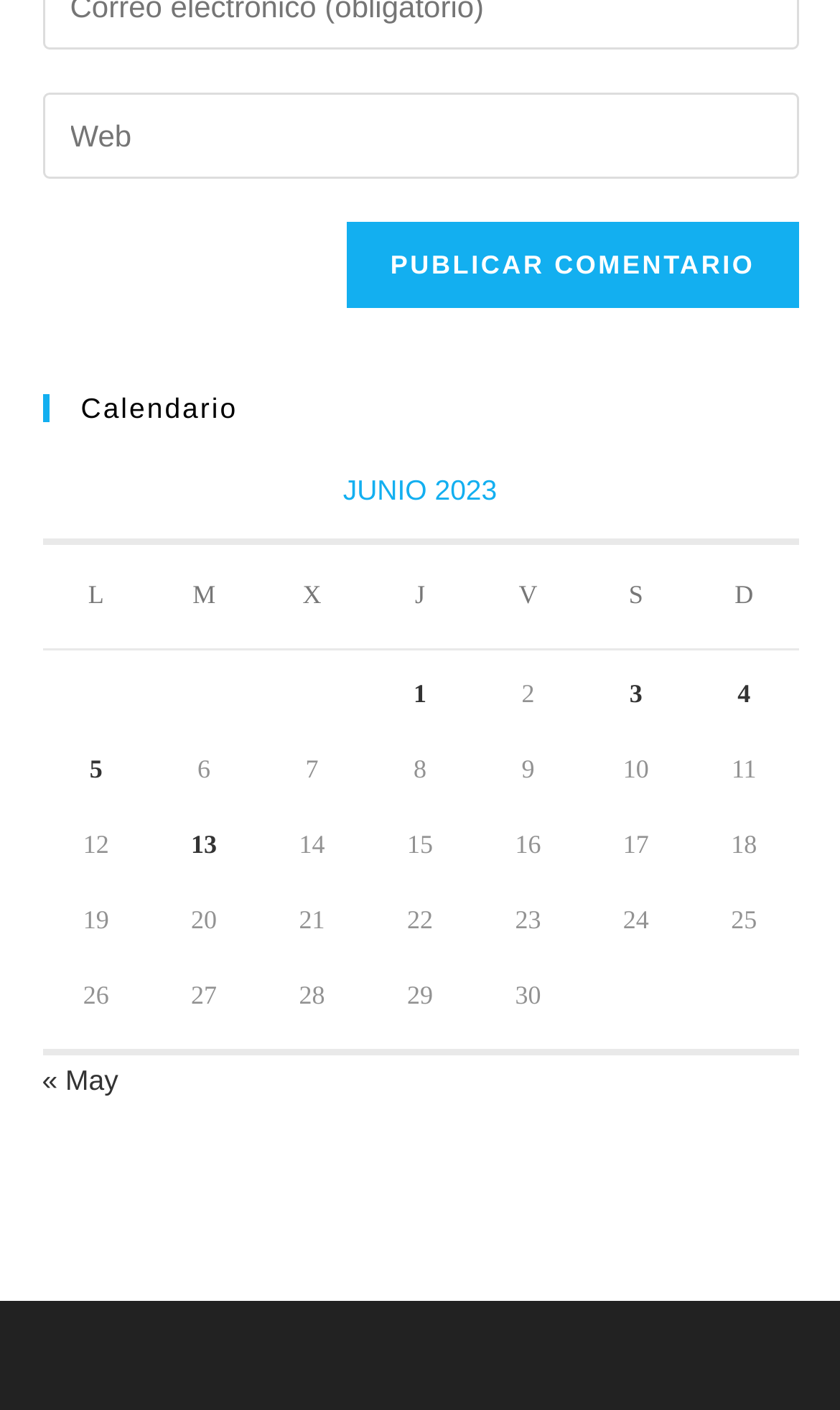Please identify the bounding box coordinates of the clickable area that will fulfill the following instruction: "Go to previous month". The coordinates should be in the format of four float numbers between 0 and 1, i.e., [left, top, right, bottom].

[0.05, 0.755, 0.141, 0.778]